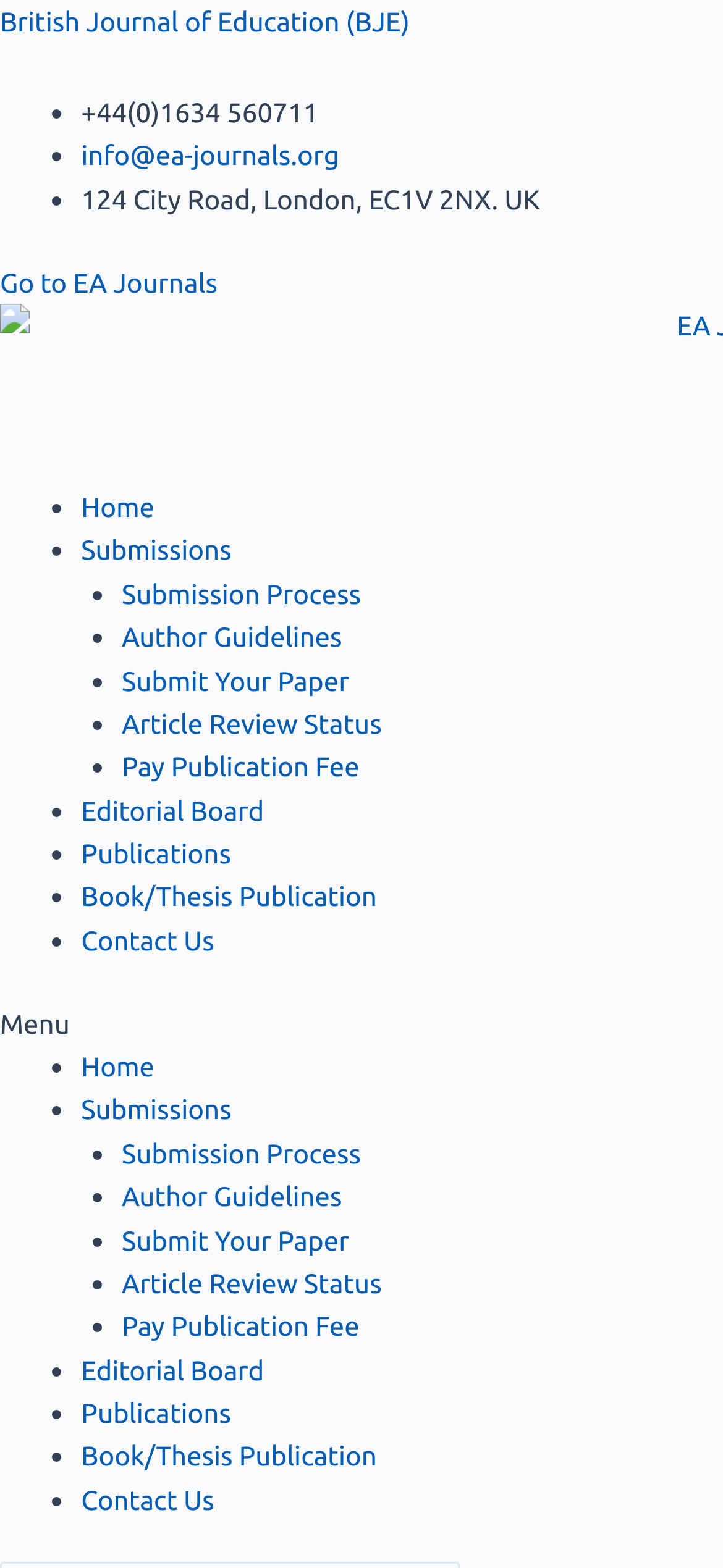Find the bounding box coordinates of the element to click in order to complete this instruction: "Submit a paper". The bounding box coordinates must be four float numbers between 0 and 1, denoted as [left, top, right, bottom].

[0.168, 0.424, 0.483, 0.444]